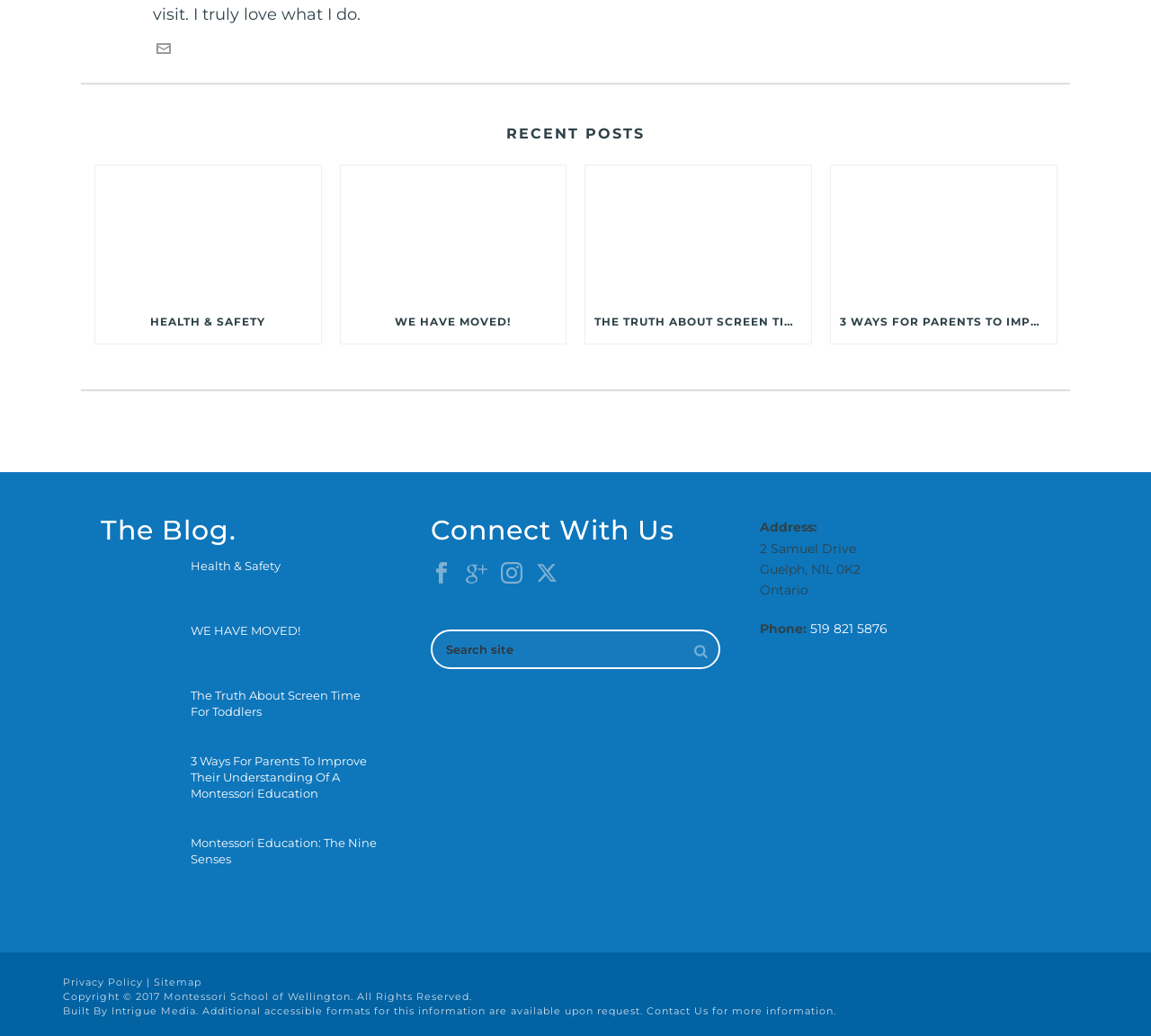How many social media platforms are listed to follow?
Observe the image and answer the question with a one-word or short phrase response.

4